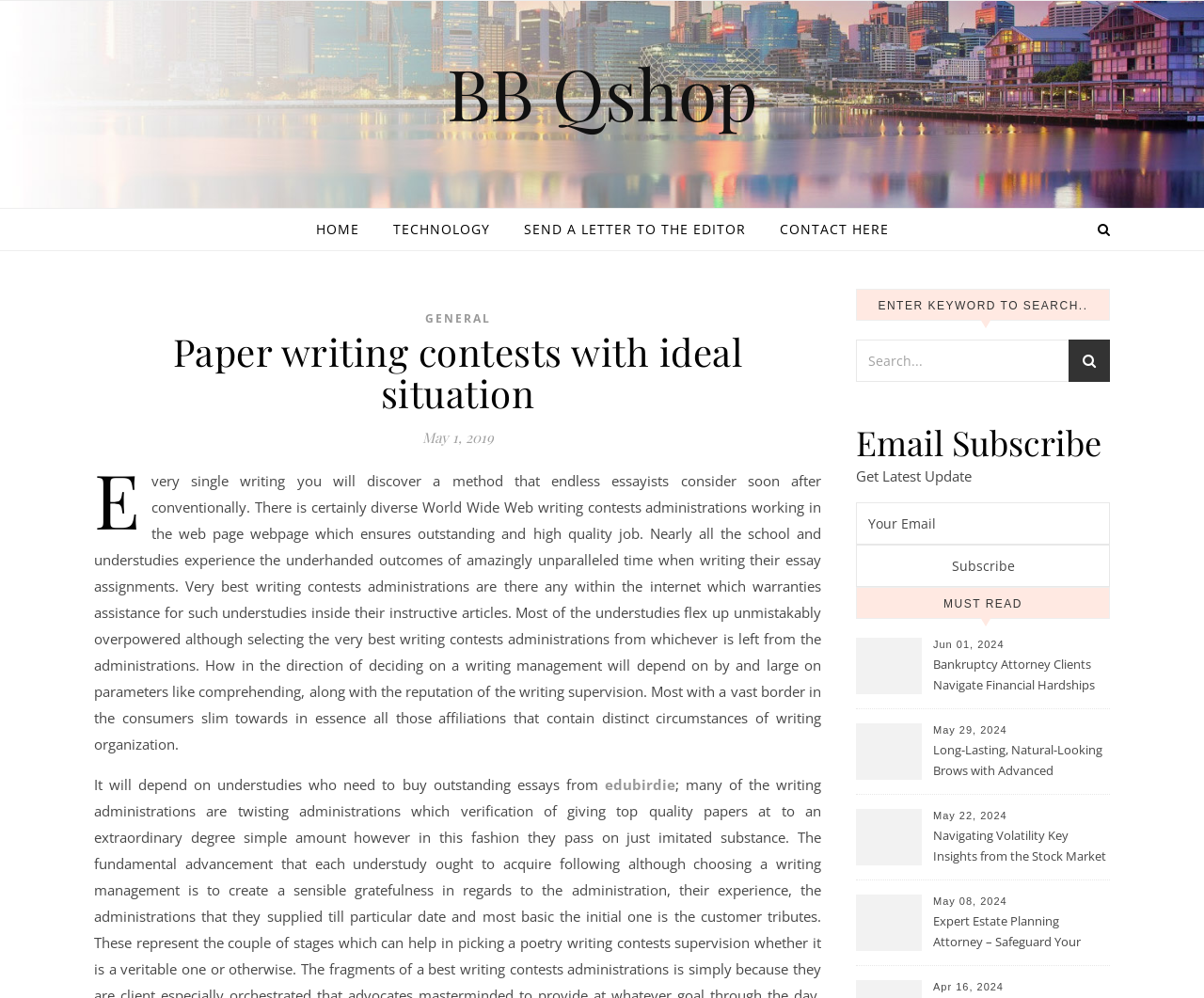Locate the bounding box coordinates of the clickable region necessary to complete the following instruction: "Search for something". Provide the coordinates in the format of four float numbers between 0 and 1, i.e., [left, top, right, bottom].

[0.711, 0.34, 0.922, 0.383]